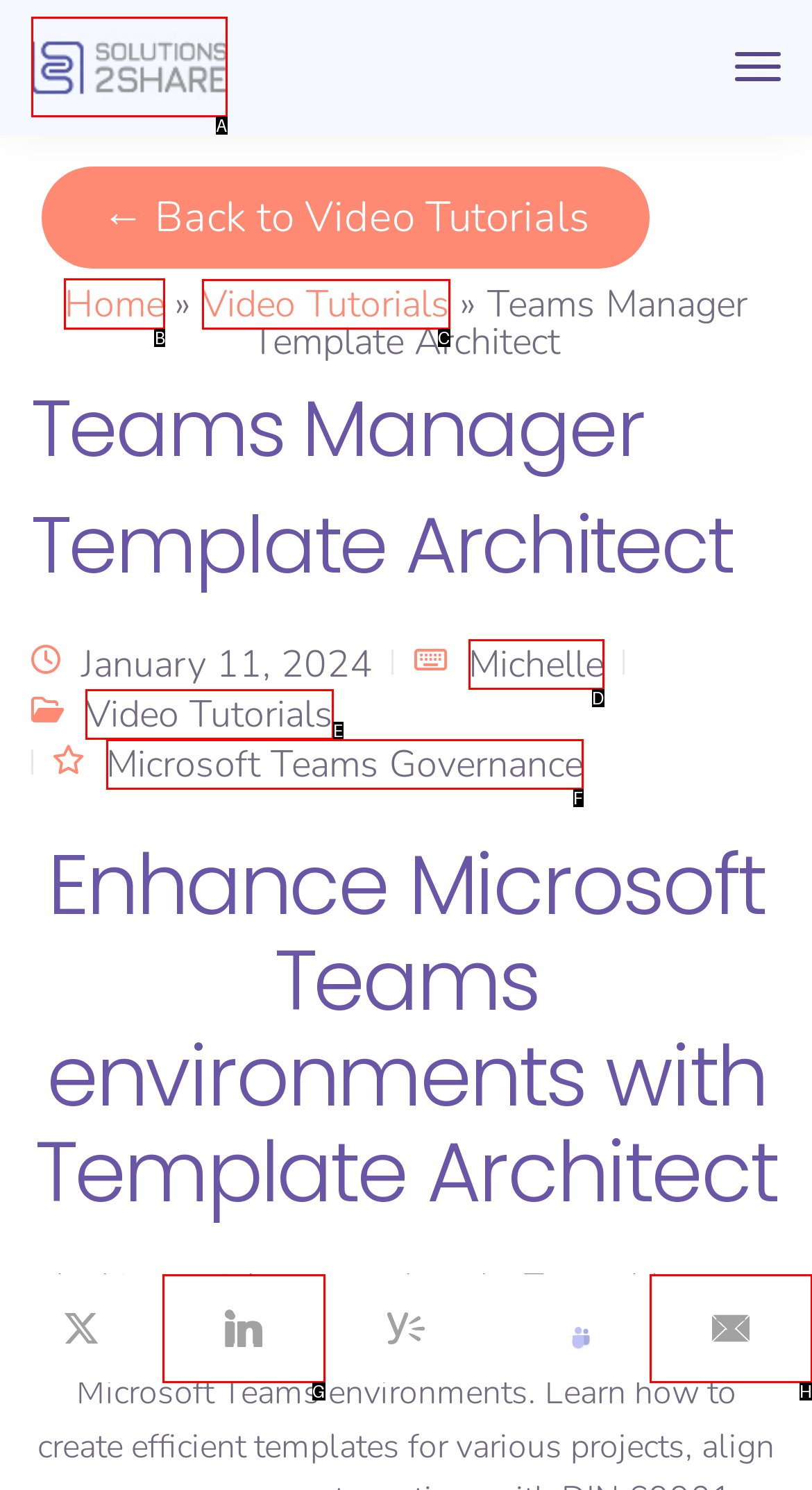Which UI element should you click on to achieve the following task: Go to Home? Provide the letter of the correct option.

B